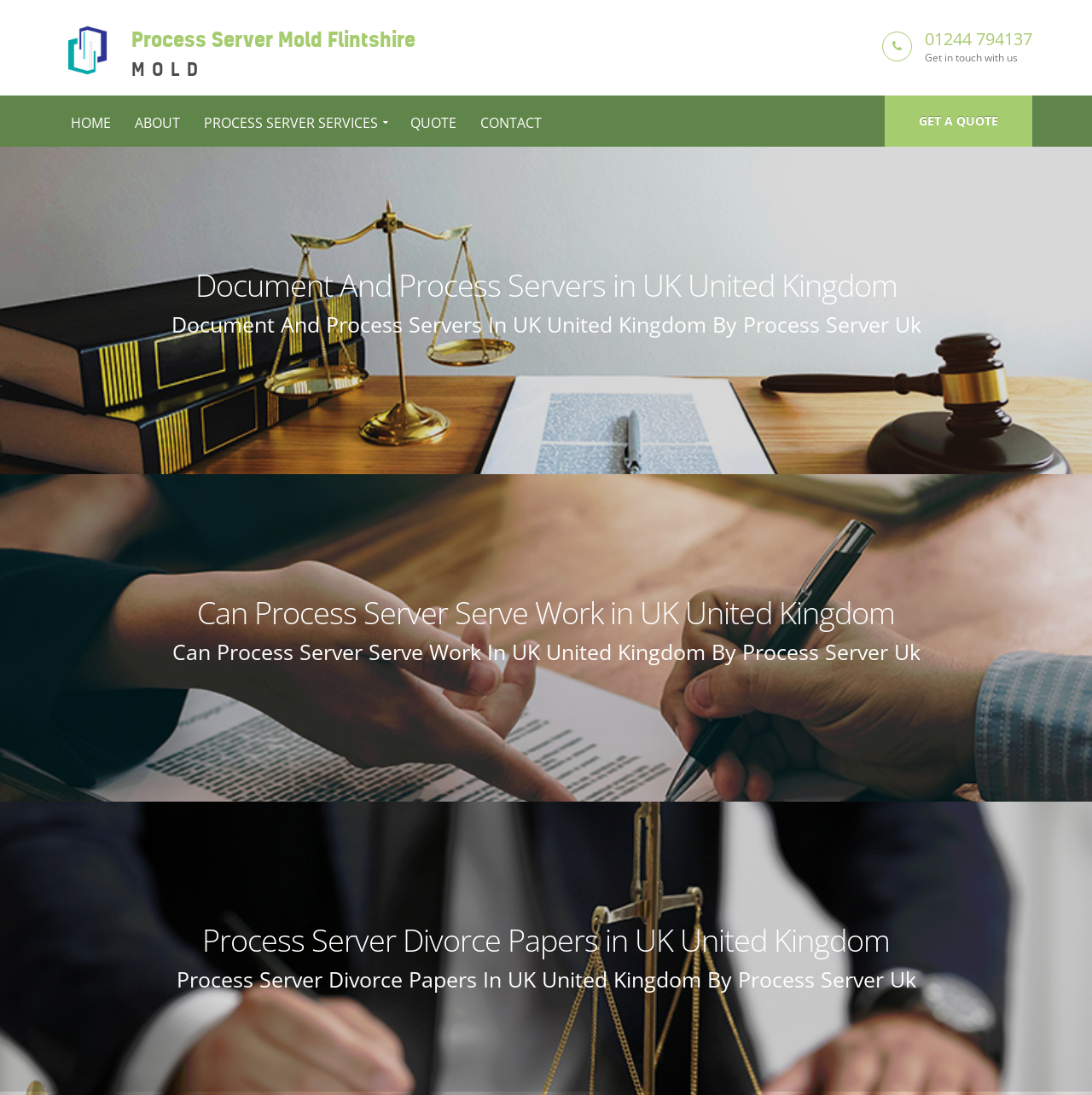Write a detailed summary of the webpage.

This webpage is about Process Server UK, a process server specialist in the United Kingdom. At the top of the page, there is a cookie consent dialog with a "learn more about cookies" button, a "dismiss cookie message" button, and an "allow cookies" button. Below the dialog, there is a layout table with two cells. The left cell contains a link to "Process Server Mold Flintshire" with an associated image, and the right cell contains a phone number "01244 794137" with a "Get in touch with us" icon.

Above the main content area, there is a navigation menu with links to "HOME", "ABOUT", "PROCESS SERVER SERVICES", "QUOTE", and "CONTACT". Below the navigation menu, there is a heading that reads "Document And Process Servers in UK United Kingdom" followed by a link to the same title.

The main content area is divided into several sections. The first section has a heading that reads "Process Server Uk Anytime for Your Top Quality, Great Value Process Servers in 01244 794137" and a static text that reads "Helping you to take back control". There is also a "Get a quote" link in this section.

The next section has a heading that reads "Process Server Services From Process Server Uk" followed by a horizontal separator. Below the separator, there are three sections, each with a link to a different topic: "Document And Process Servers in UK United Kingdom", "Can Process Server Serve Work in UK United Kingdom", and "Process Server Divorce Papers in UK United Kingdom". Each section has an associated image and a heading with the same title as the link. The "Can Process Server Serve Work in UK United Kingdom" section also has a static text that provides more information on the topic.

Finally, there is a section with a link to "How To Become A Process Server in UK United Kingdom" with an associated image and a heading with the same title as the link.